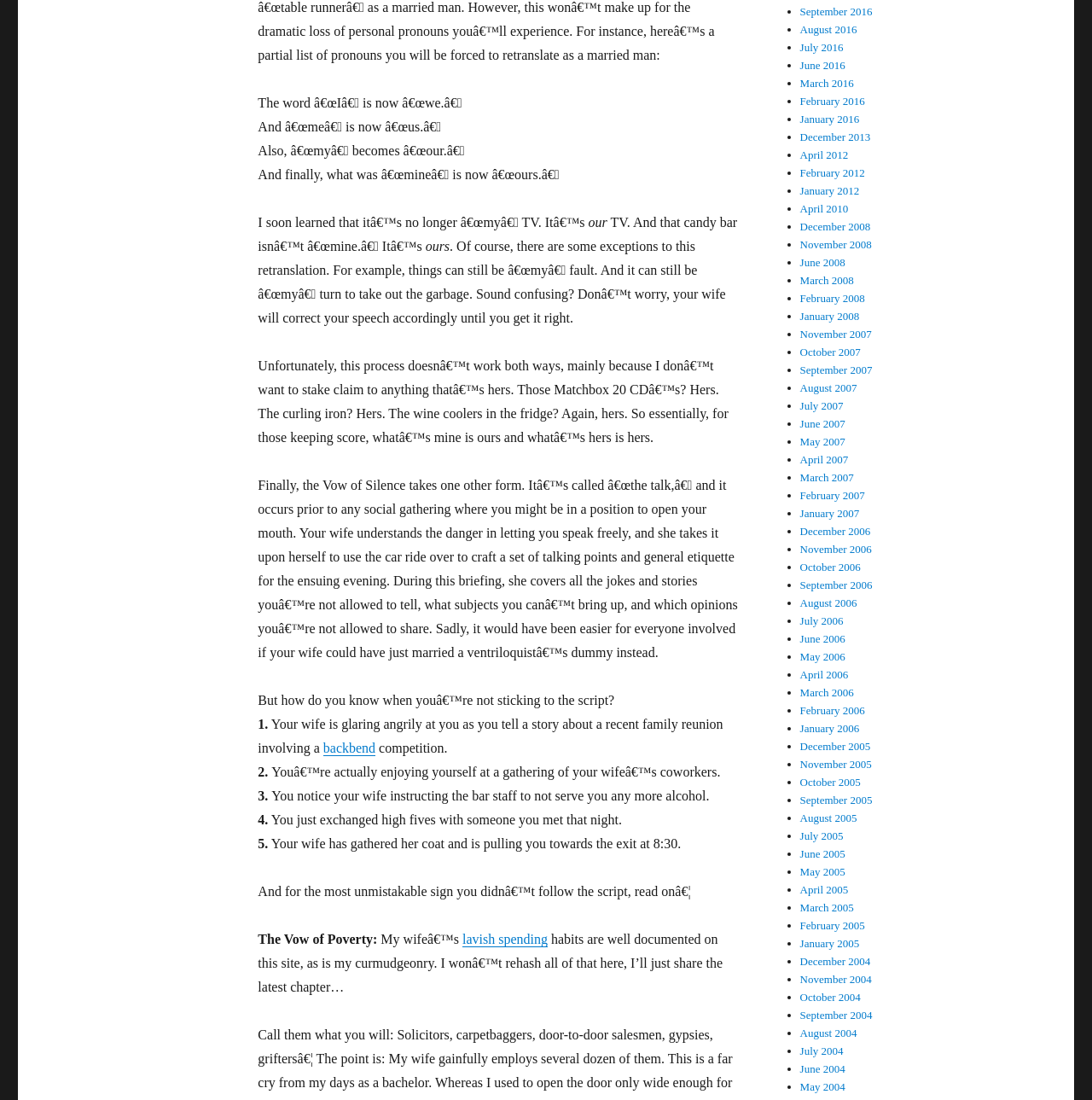By analyzing the image, answer the following question with a detailed response: What is the format of the webpage's archives section?

The webpage's archives section appears to be a list of links to previous posts or articles, organized by month and year, with each link accompanied by a bullet point or list marker.